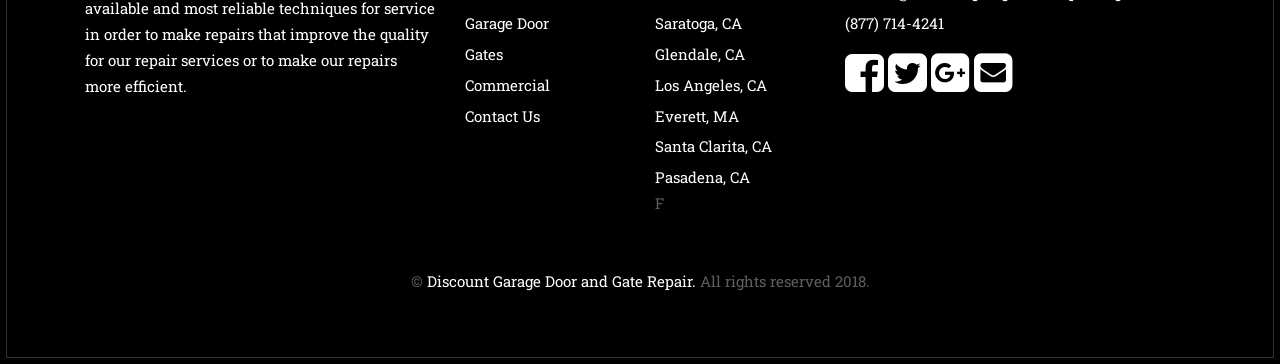Please specify the coordinates of the bounding box for the element that should be clicked to carry out this instruction: "Click on Facebook". The coordinates must be four float numbers between 0 and 1, formatted as [left, top, right, bottom].

[0.66, 0.201, 0.691, 0.256]